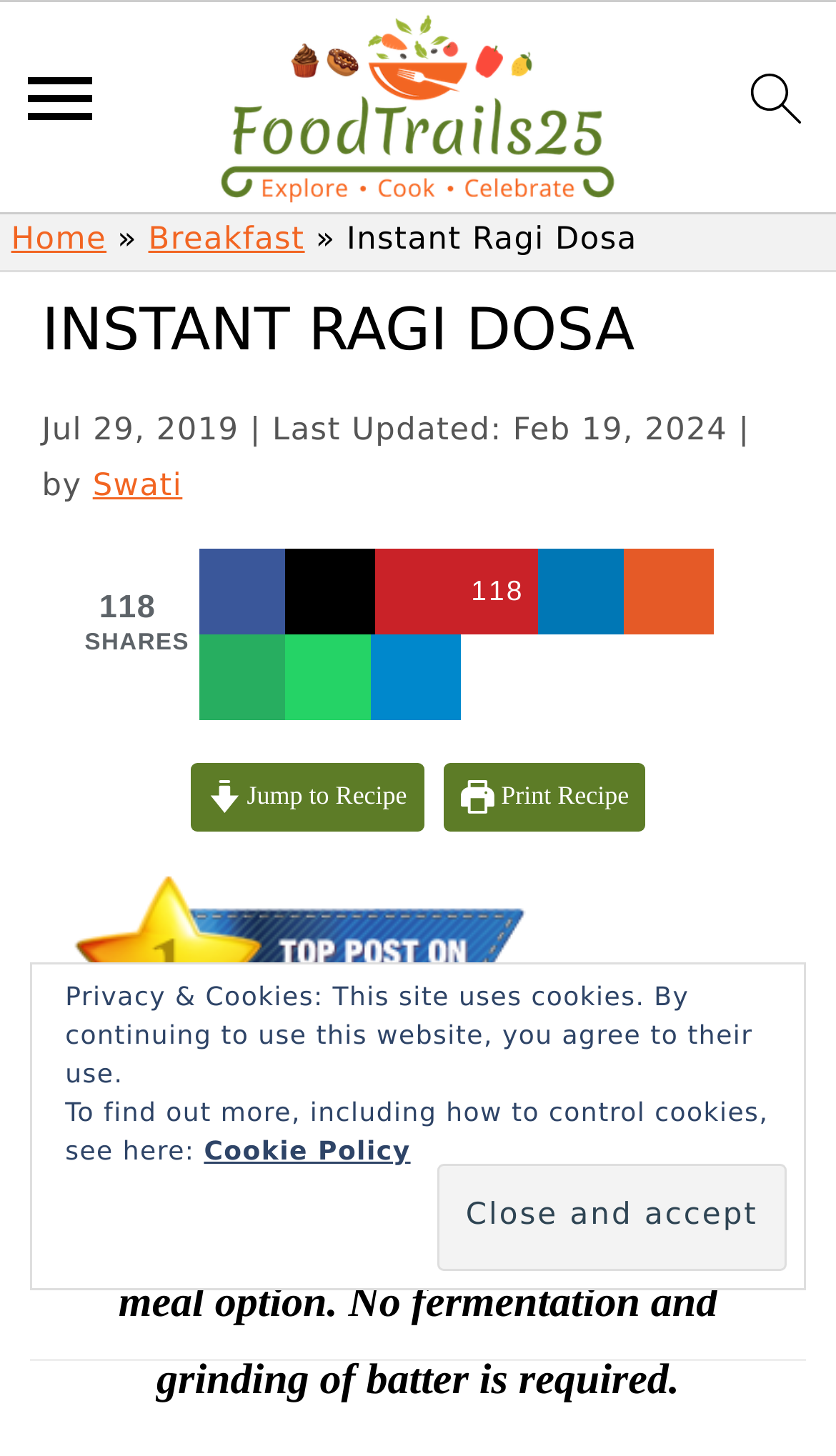Please find and generate the text of the main header of the webpage.

INSTANT RAGI DOSA